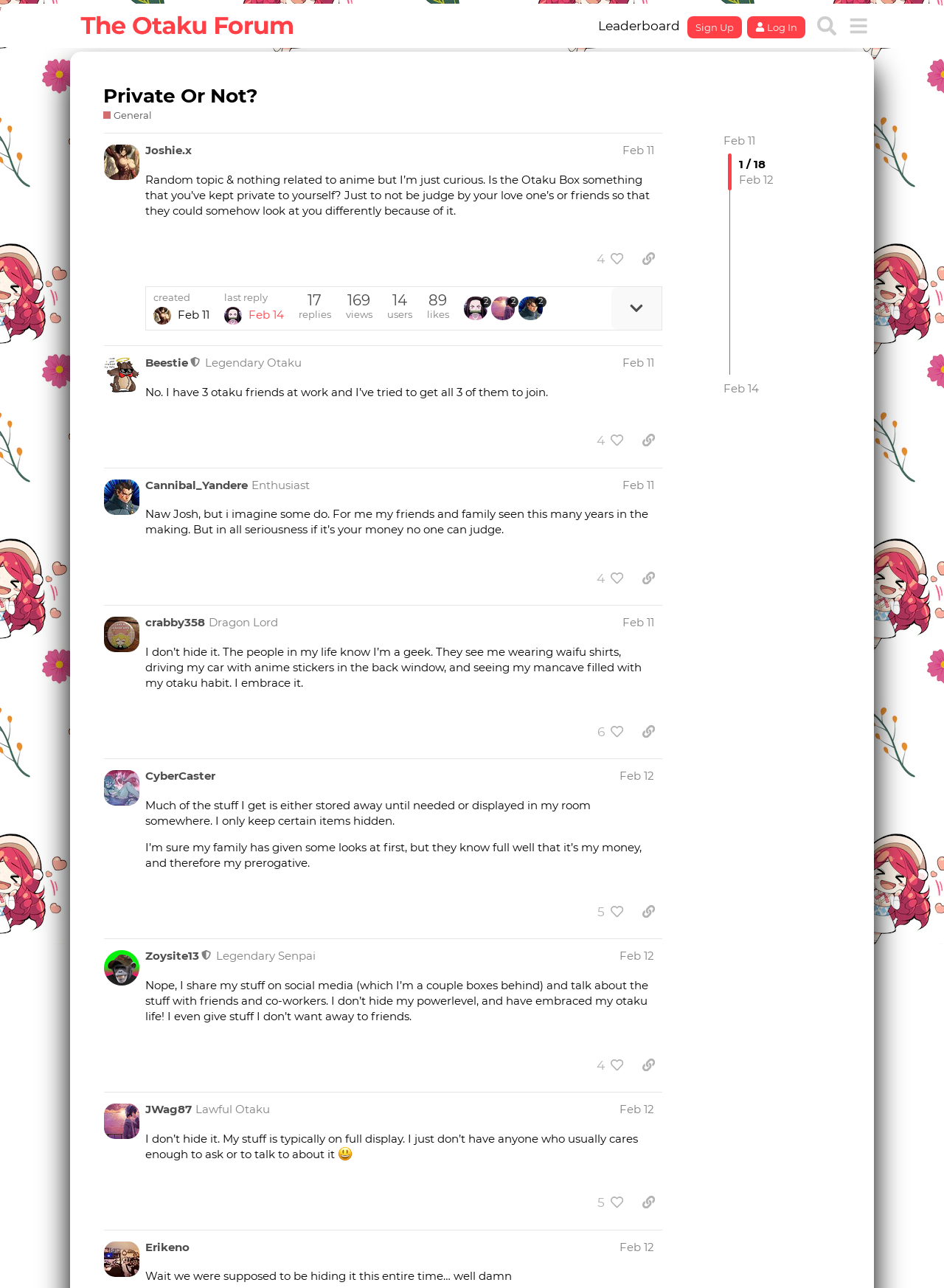Based on the element description, predict the bounding box coordinates (top-left x, top-left y, bottom-right x, bottom-right y) for the UI element in the screenshot: Client Portal

None